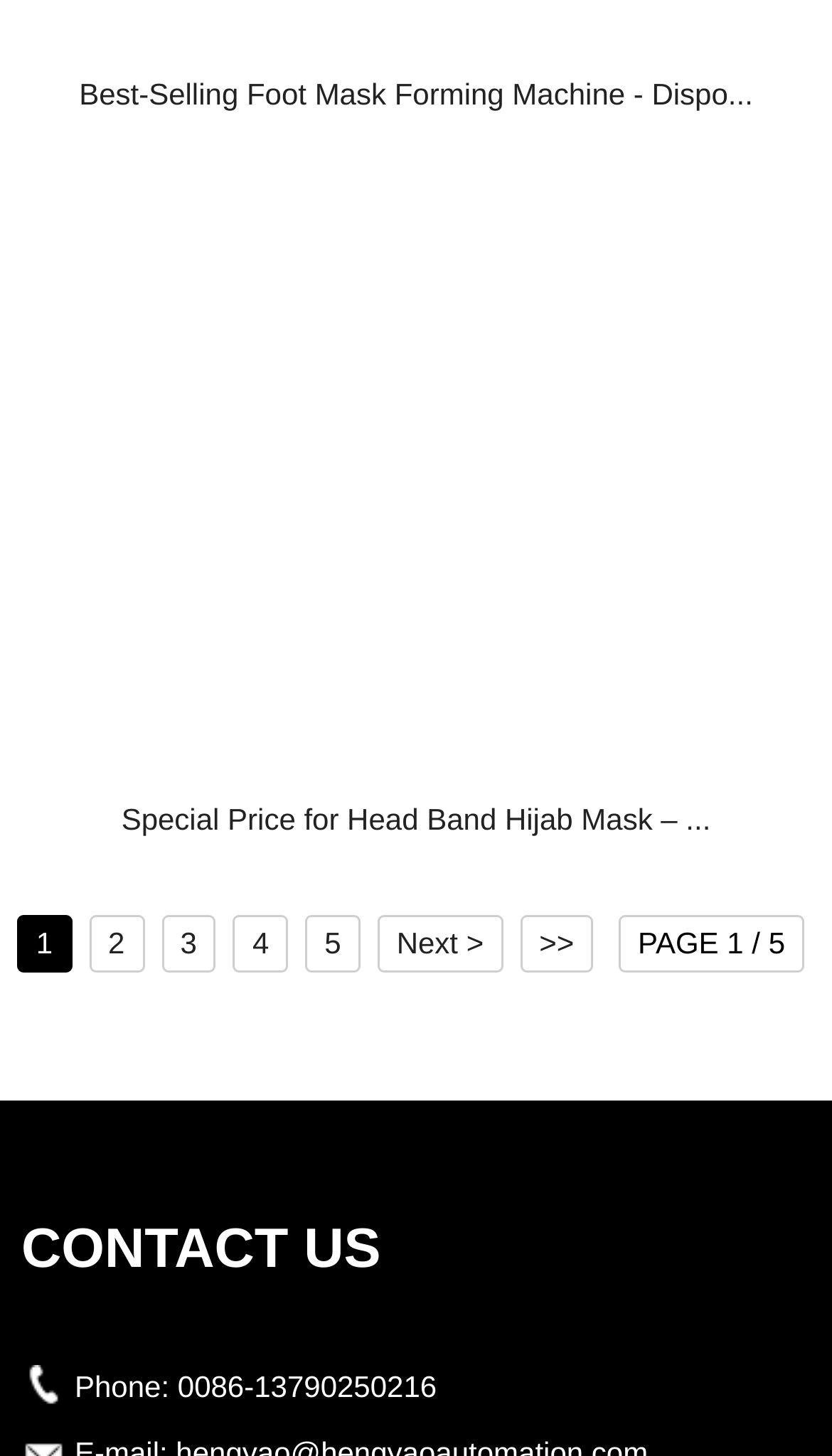With reference to the image, please provide a detailed answer to the following question: What is the phone number for contact?

The phone number for contact can be found in the 'CONTACT US' section at the bottom of the webpage, where it is listed as 'Phone: 0086-13790250216'.